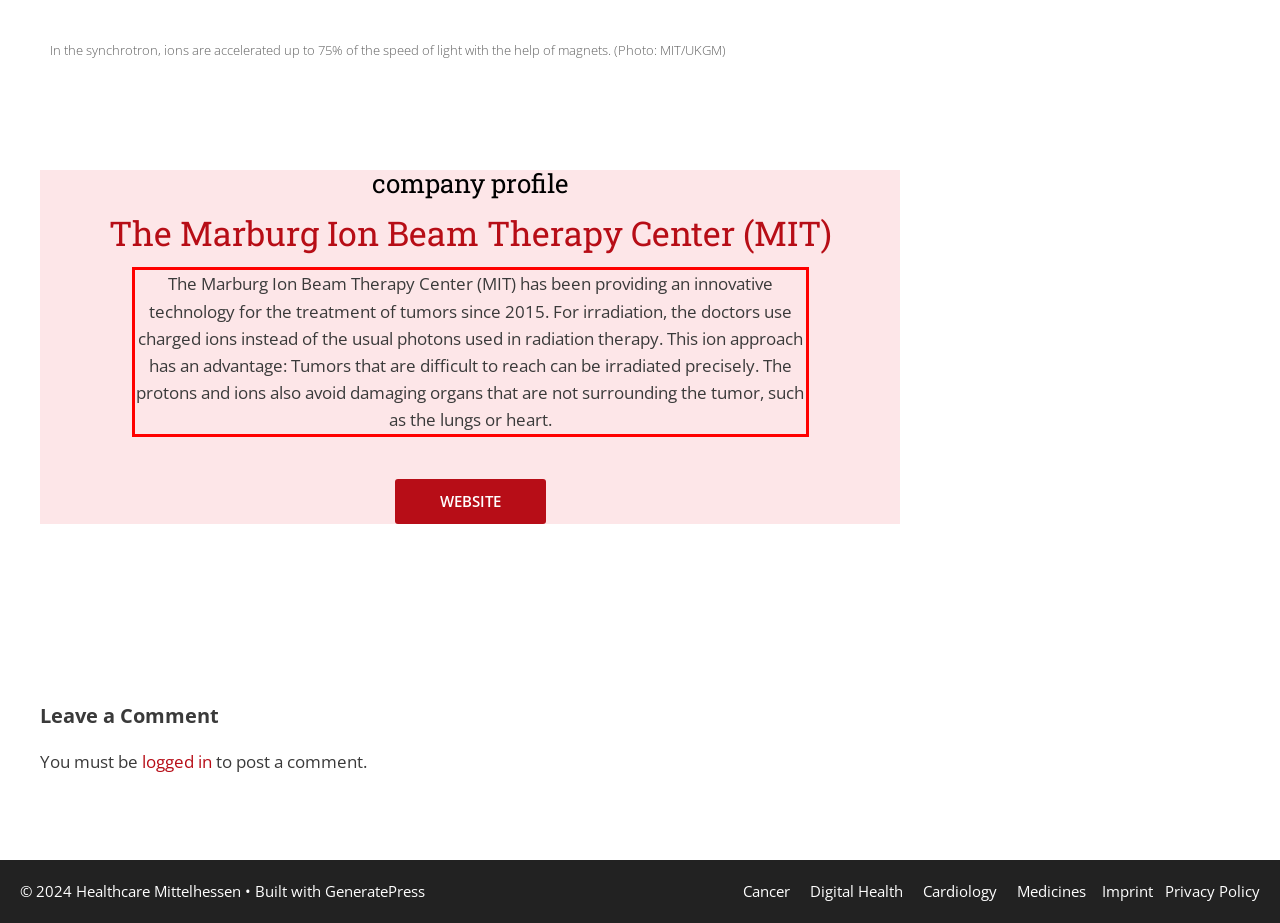Examine the screenshot of the webpage, locate the red bounding box, and perform OCR to extract the text contained within it.

The Marburg Ion Beam Therapy Center (MIT) has been providing an innovative technology for the treatment of tumors since 2015. For irradiation, the doctors use charged ions instead of the usual photons used in radiation therapy. This ion approach has an advantage: Tumors that are difficult to reach can be irradiated precisely. The protons and ions also avoid damaging organs that are not surrounding the tumor, such as the lungs or heart.